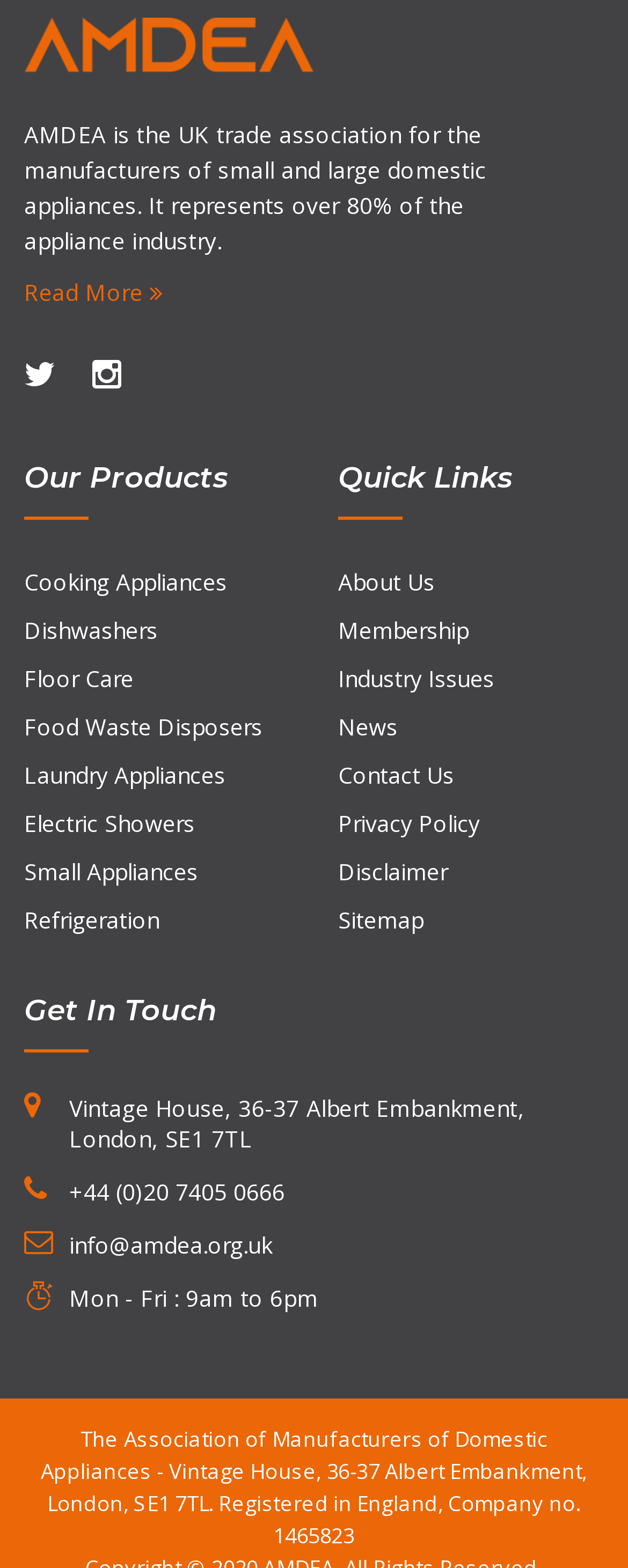Please specify the bounding box coordinates in the format (top-left x, top-left y, bottom-right x, bottom-right y), with all values as floating point numbers between 0 and 1. Identify the bounding box of the UI element described by: info@amdea.org.uk

[0.11, 0.784, 0.433, 0.804]